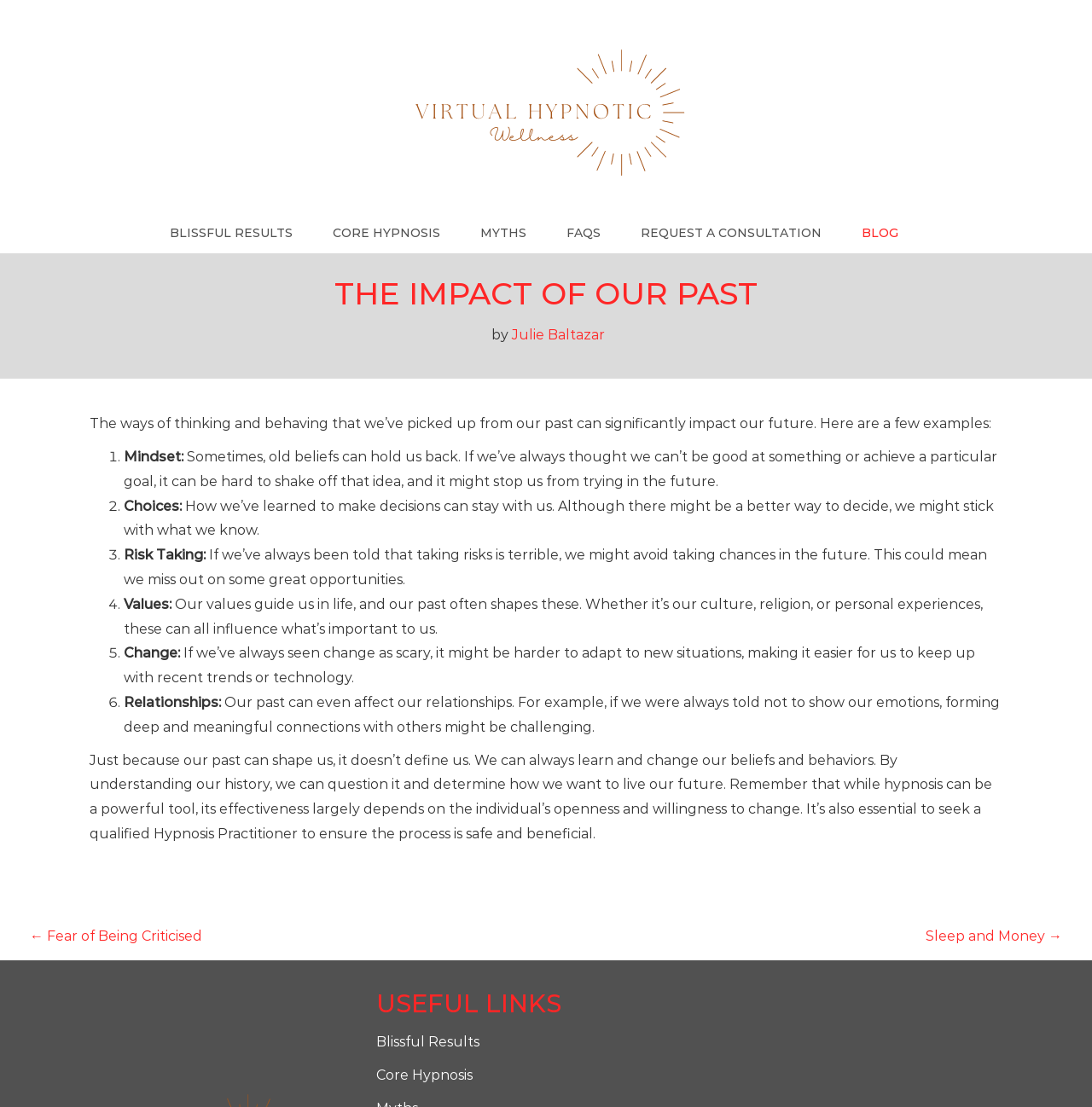Based on the element description Myths, identify the bounding box coordinates for the UI element. The coordinates should be in the format (top-left x, top-left y, bottom-right x, bottom-right y) and within the 0 to 1 range.

[0.424, 0.193, 0.497, 0.229]